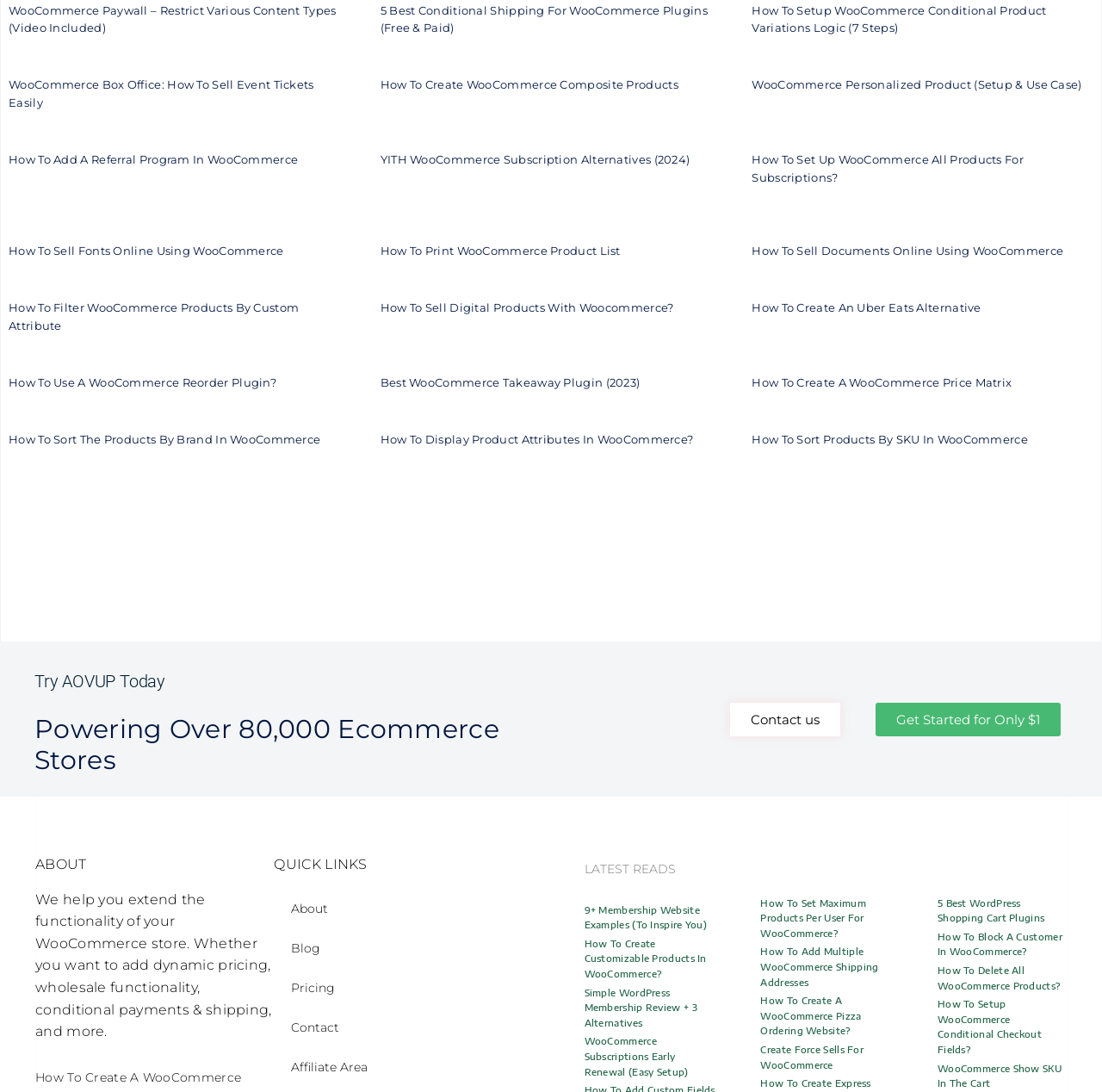Analyze the image and give a detailed response to the question:
What is the purpose of this website?

I read the static text element with the content 'We help you extend the functionality of your WooCommerce store. Whether you want to add dynamic pricing, wholesale functionality, conditional payments & shipping, and more.' This suggests that the purpose of the website is to help extend WooCommerce store functionality.